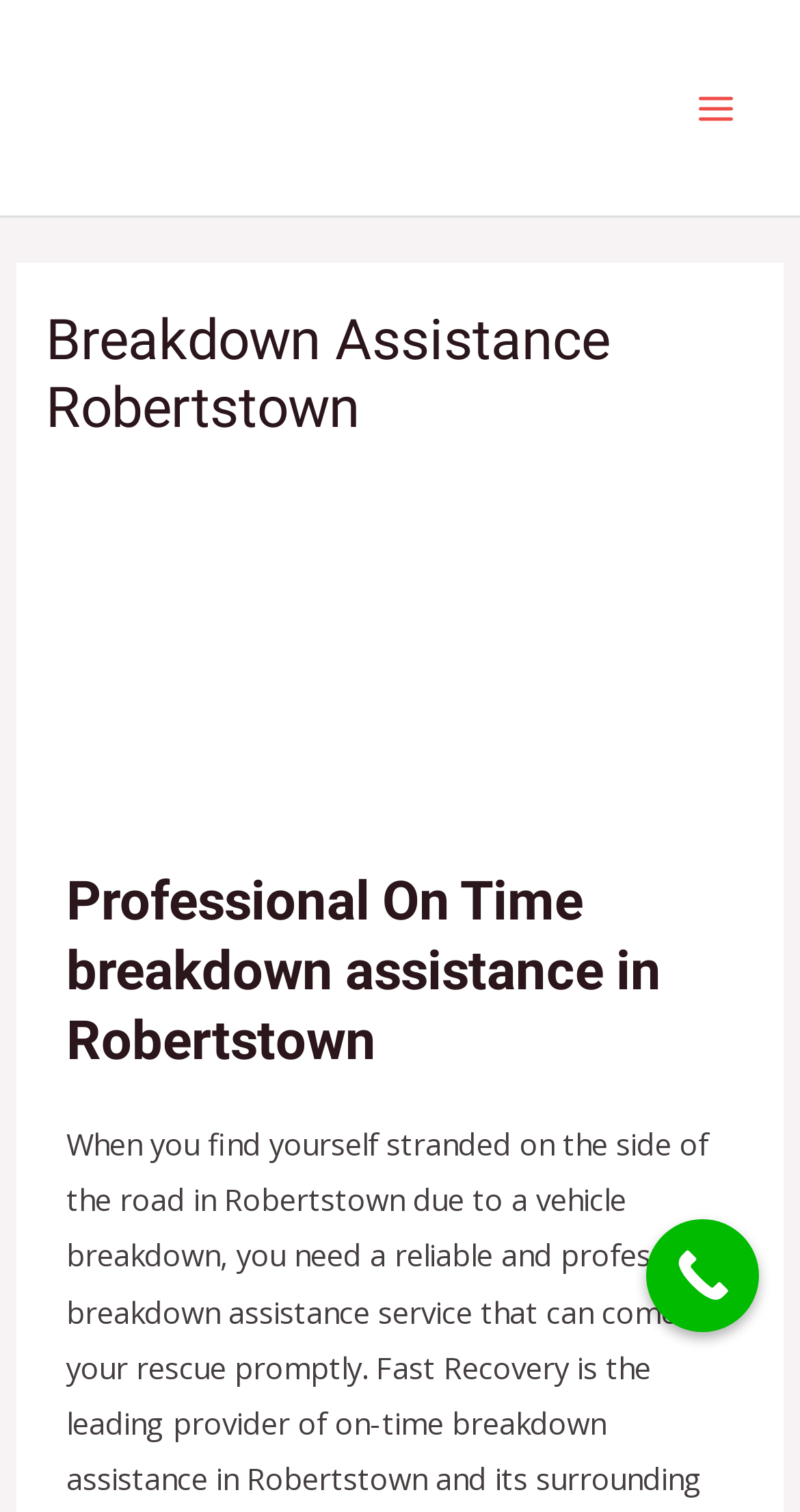Reply to the question below using a single word or brief phrase:
Is the breakdown assistance service available for immediate contact?

Yes